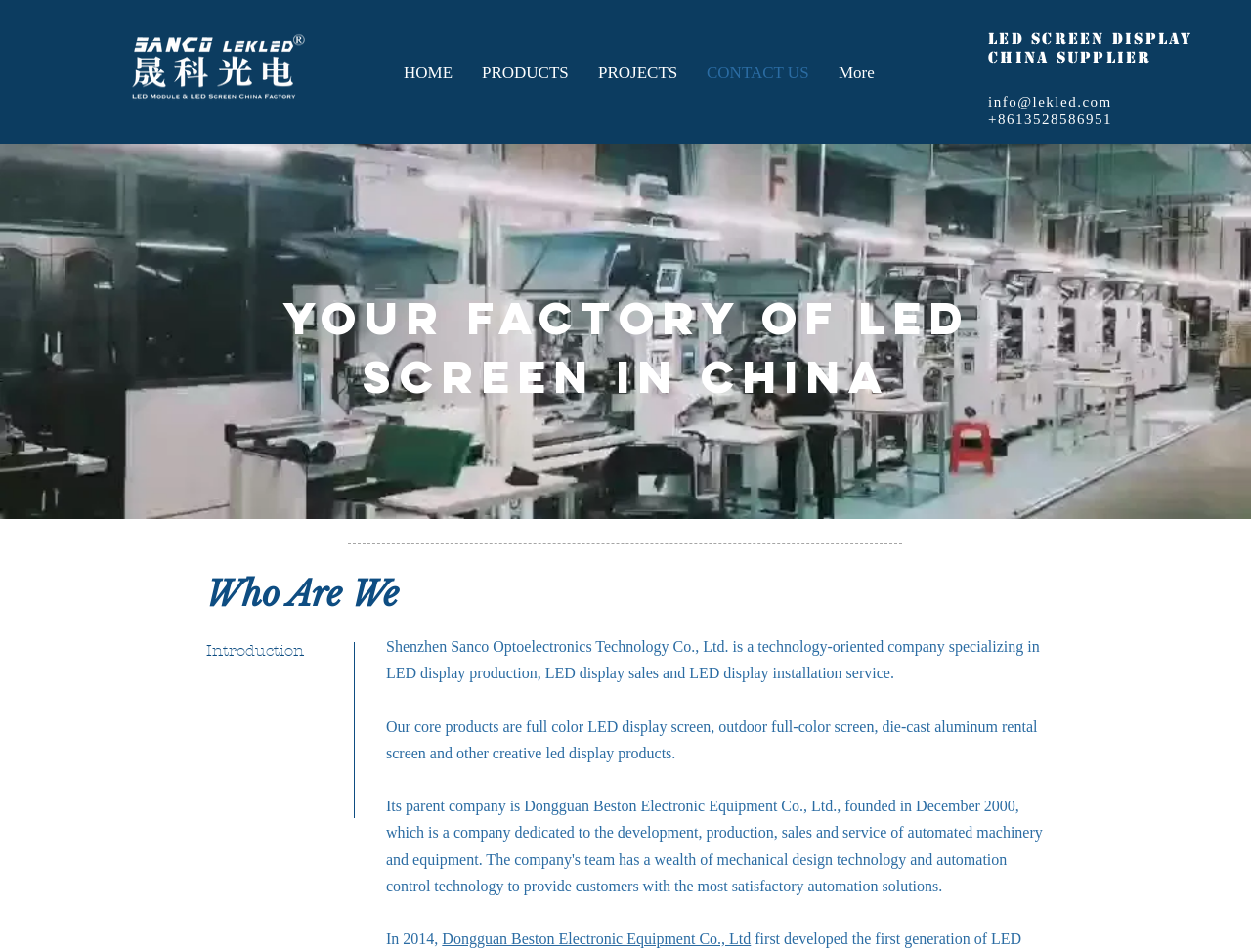Answer succinctly with a single word or phrase:
What is the company's email address?

info@lekled.com